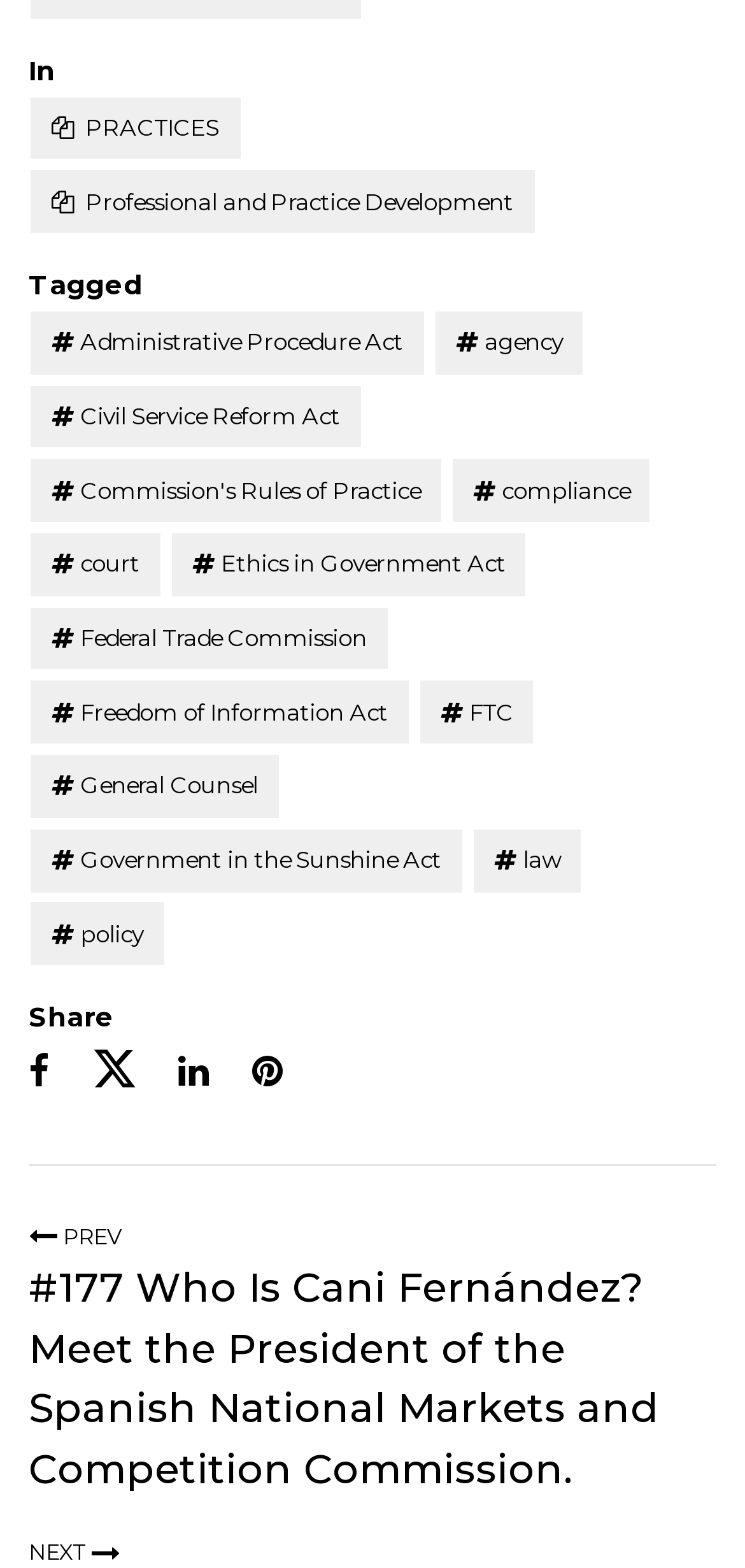Pinpoint the bounding box coordinates of the area that must be clicked to complete this instruction: "Click on PRACTICES".

[0.042, 0.062, 0.322, 0.102]